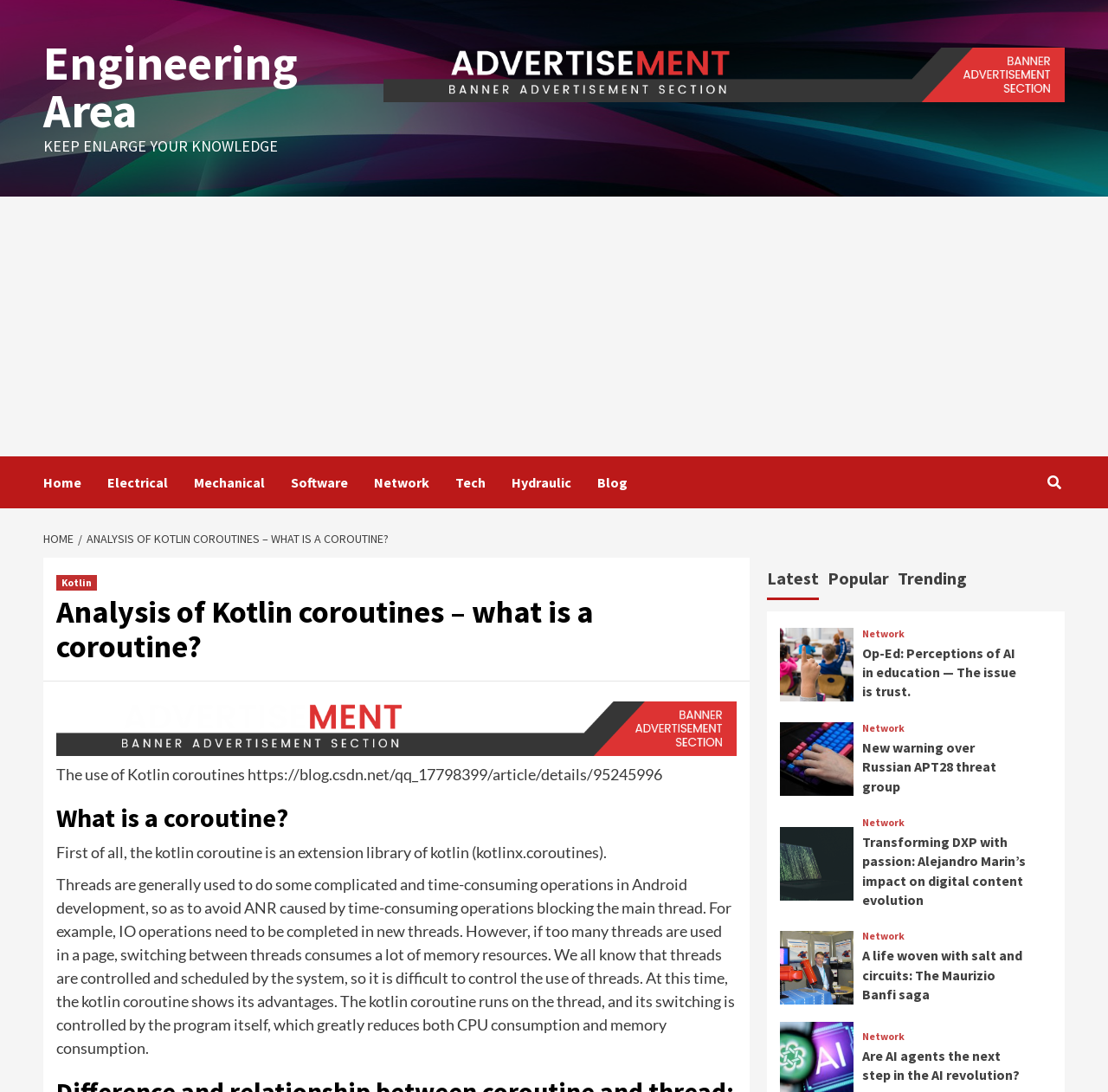Please find the bounding box coordinates of the section that needs to be clicked to achieve this instruction: "Click on the 'Home' link".

[0.039, 0.418, 0.097, 0.466]